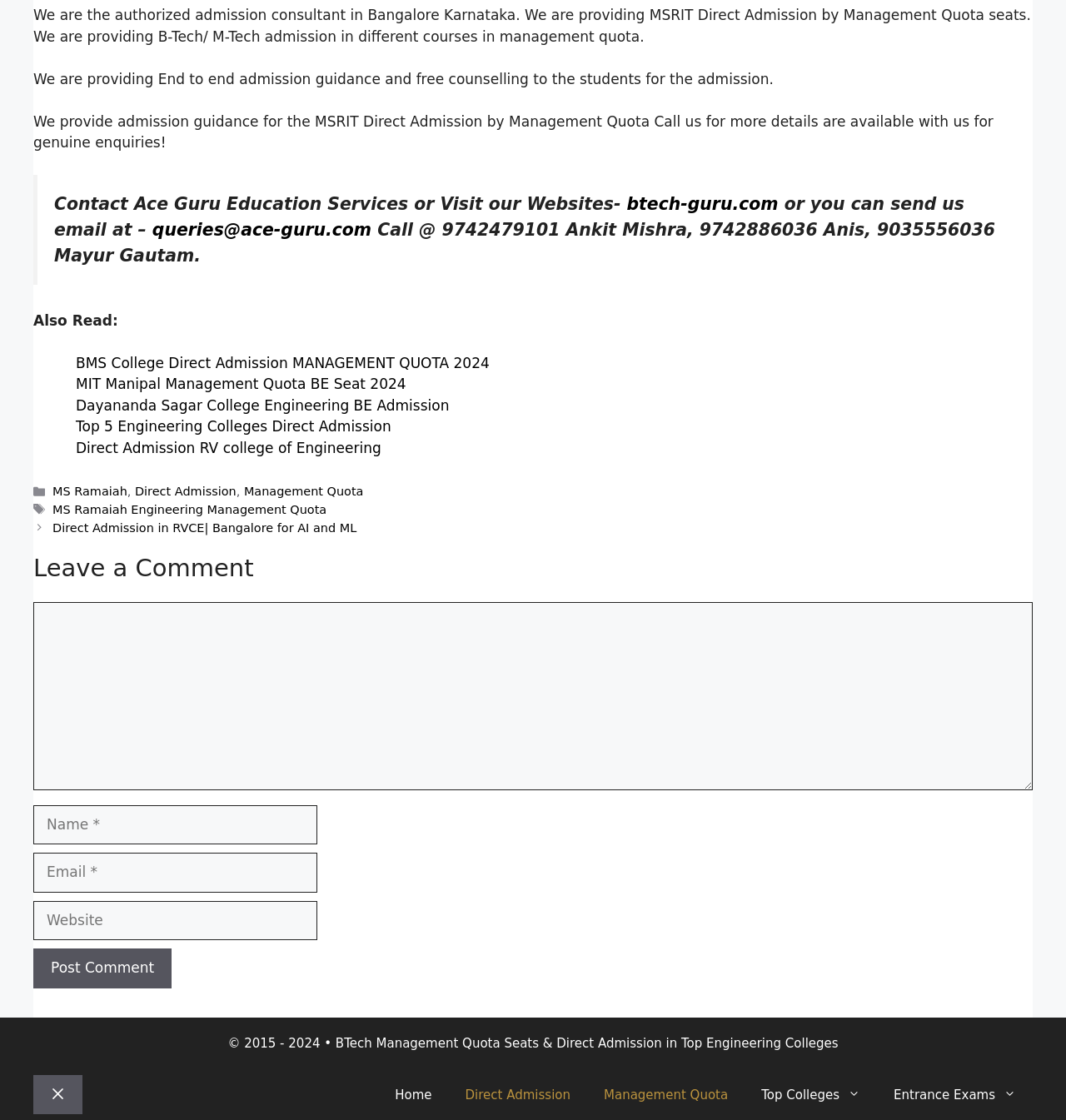Specify the bounding box coordinates of the region I need to click to perform the following instruction: "Click the link to Direct Admission RV college of Engineering". The coordinates must be four float numbers in the range of 0 to 1, i.e., [left, top, right, bottom].

[0.071, 0.392, 0.358, 0.407]